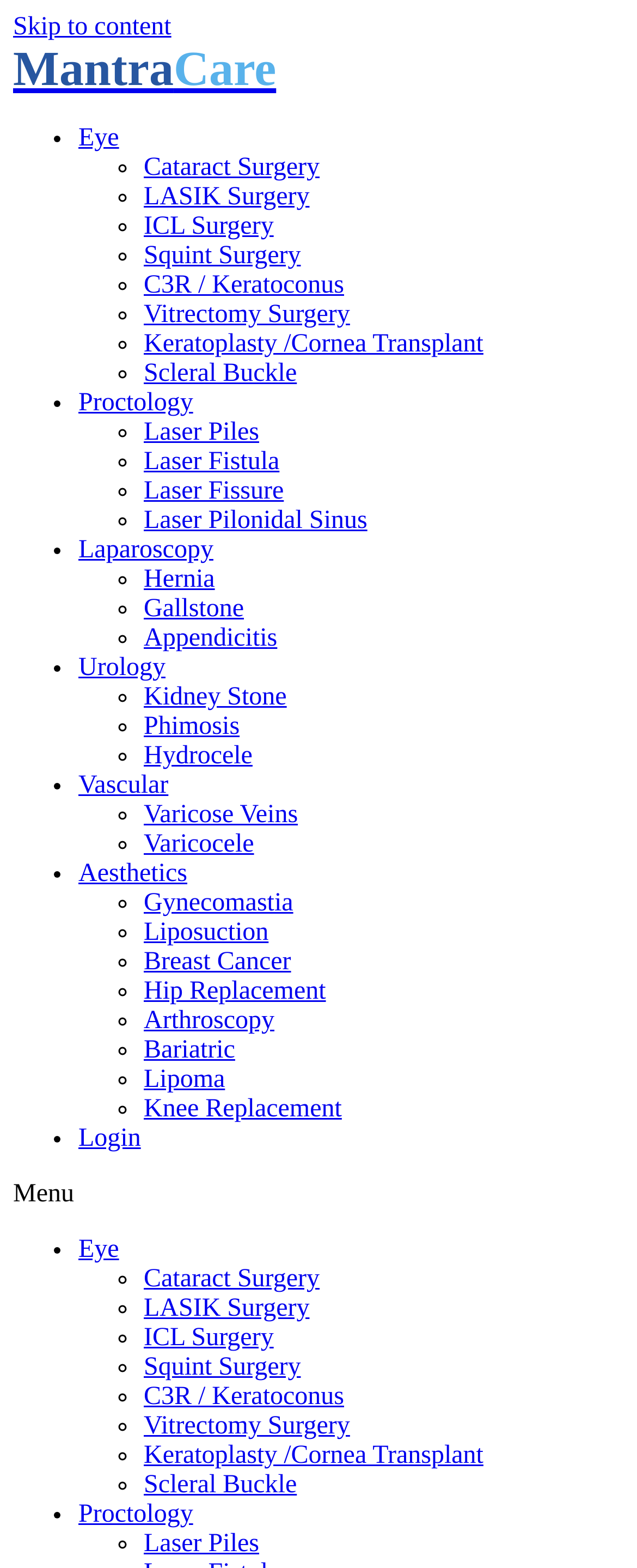Is the menu toggle button expanded?
Provide a thorough and detailed answer to the question.

I looked at the menu toggle button and found that its 'expanded' property is set to False, indicating that it is not expanded.